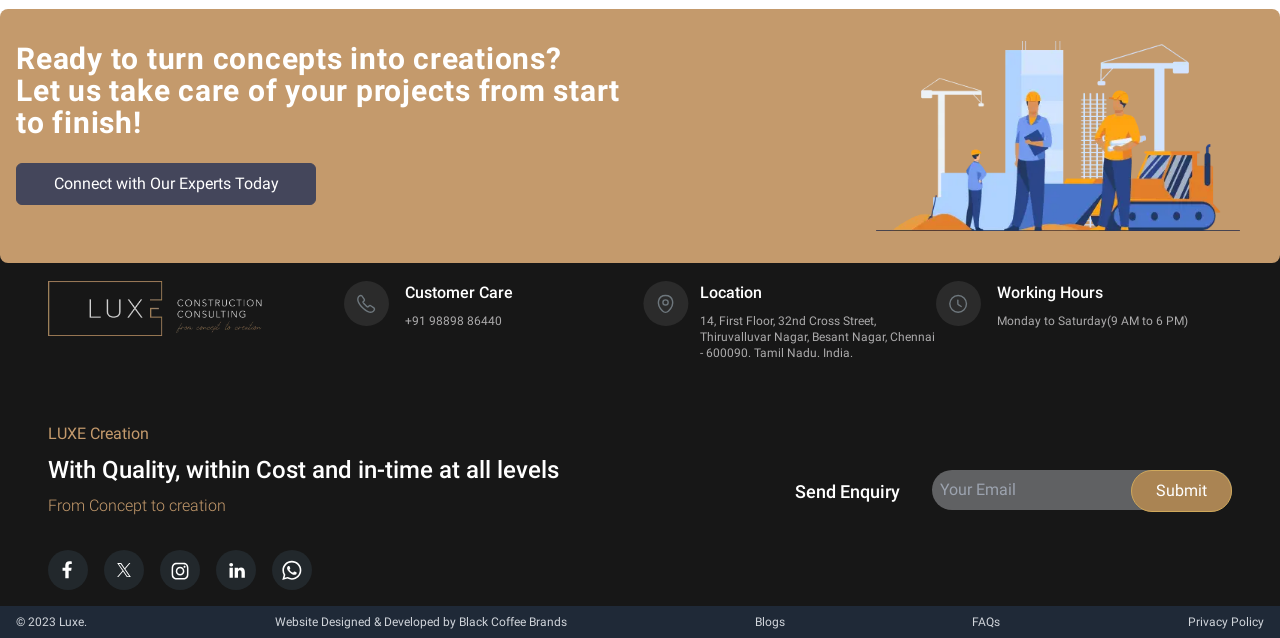Determine the bounding box coordinates for the area that should be clicked to carry out the following instruction: "Send an enquiry".

[0.621, 0.753, 0.703, 0.786]